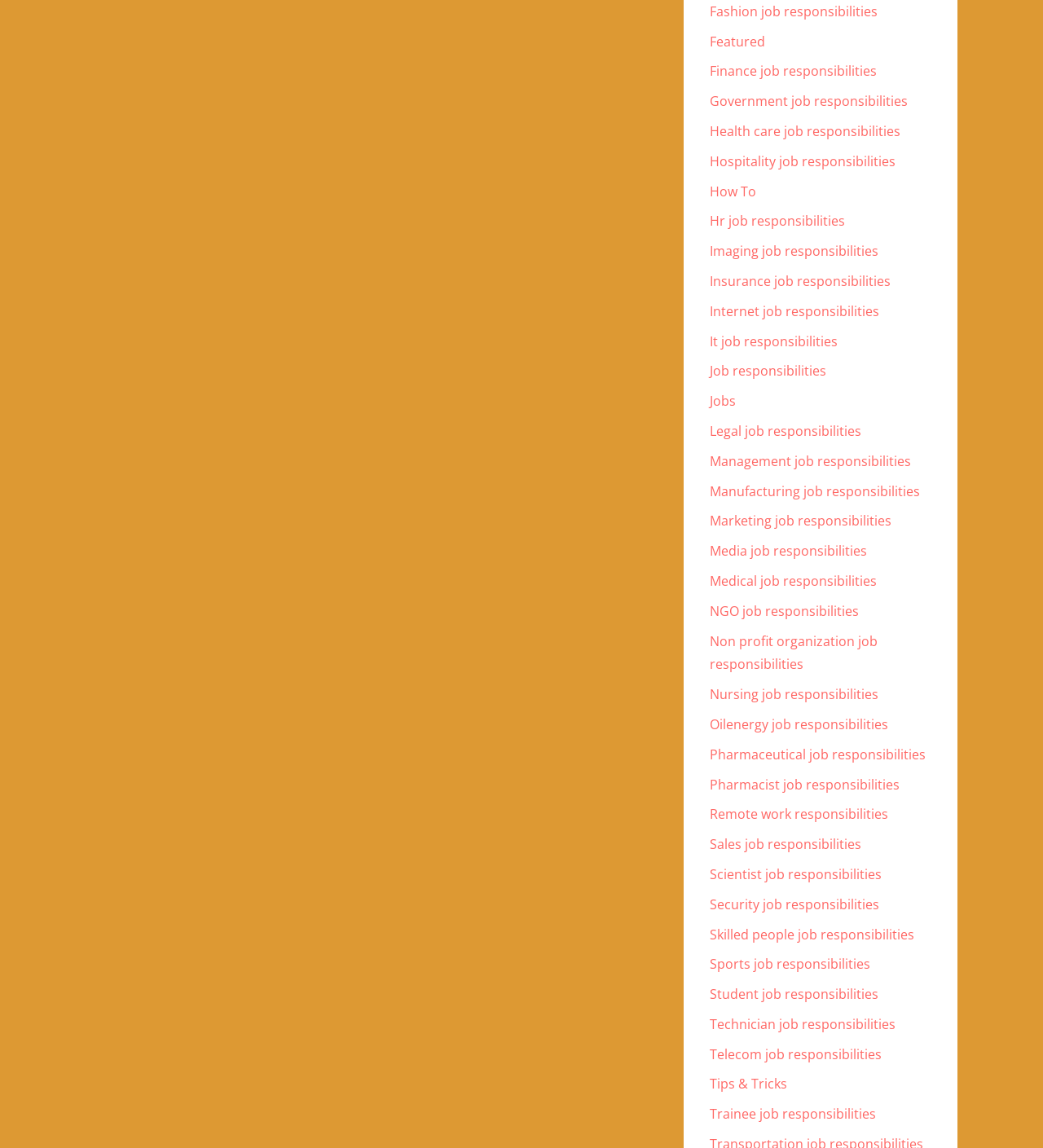Locate the bounding box coordinates of the element that should be clicked to fulfill the instruction: "Learn about IT job responsibilities".

[0.68, 0.289, 0.803, 0.305]